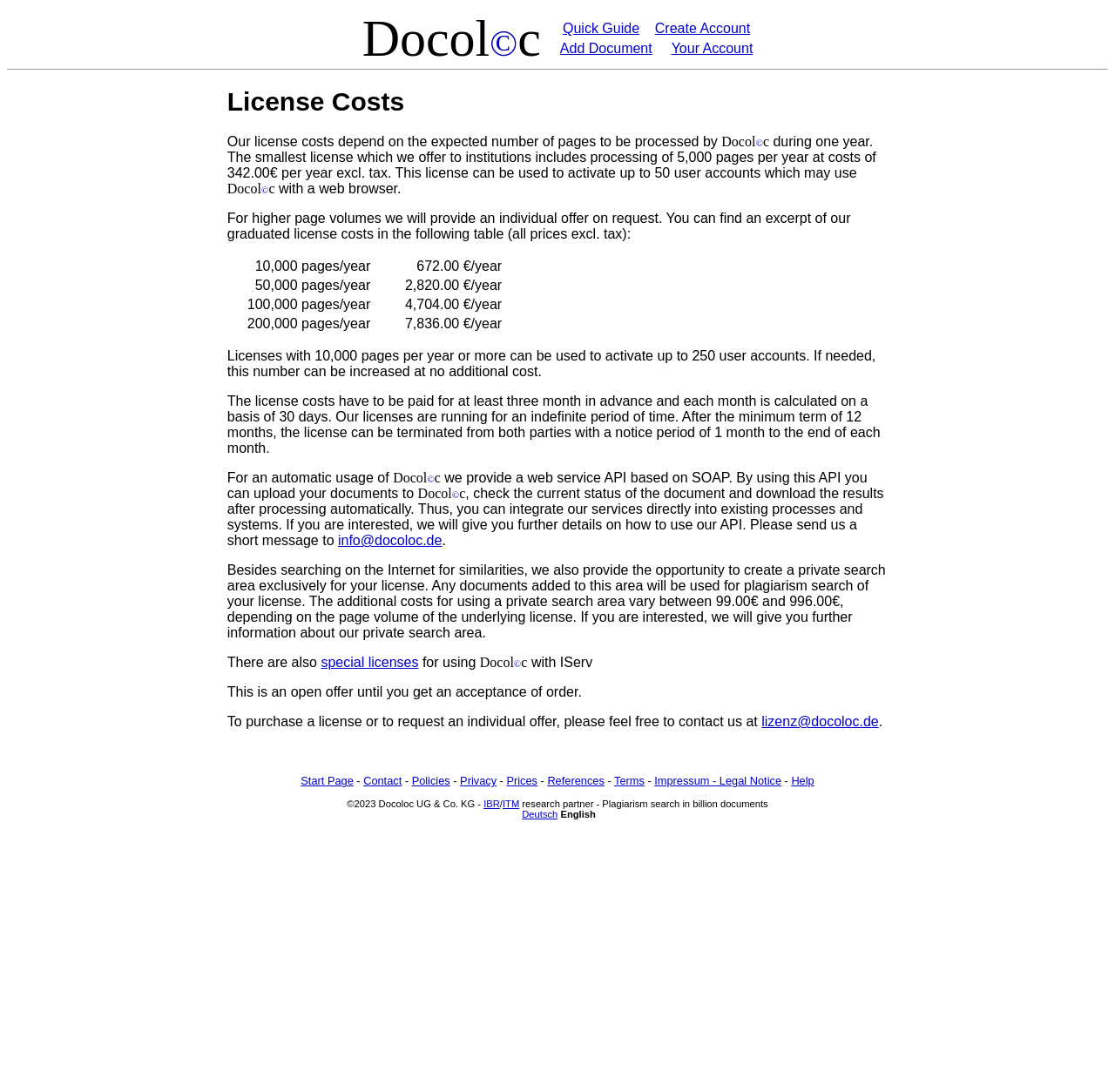Please identify the bounding box coordinates of the element on the webpage that should be clicked to follow this instruction: "Click on Quick Guide". The bounding box coordinates should be given as four float numbers between 0 and 1, formatted as [left, top, right, bottom].

[0.505, 0.019, 0.573, 0.033]